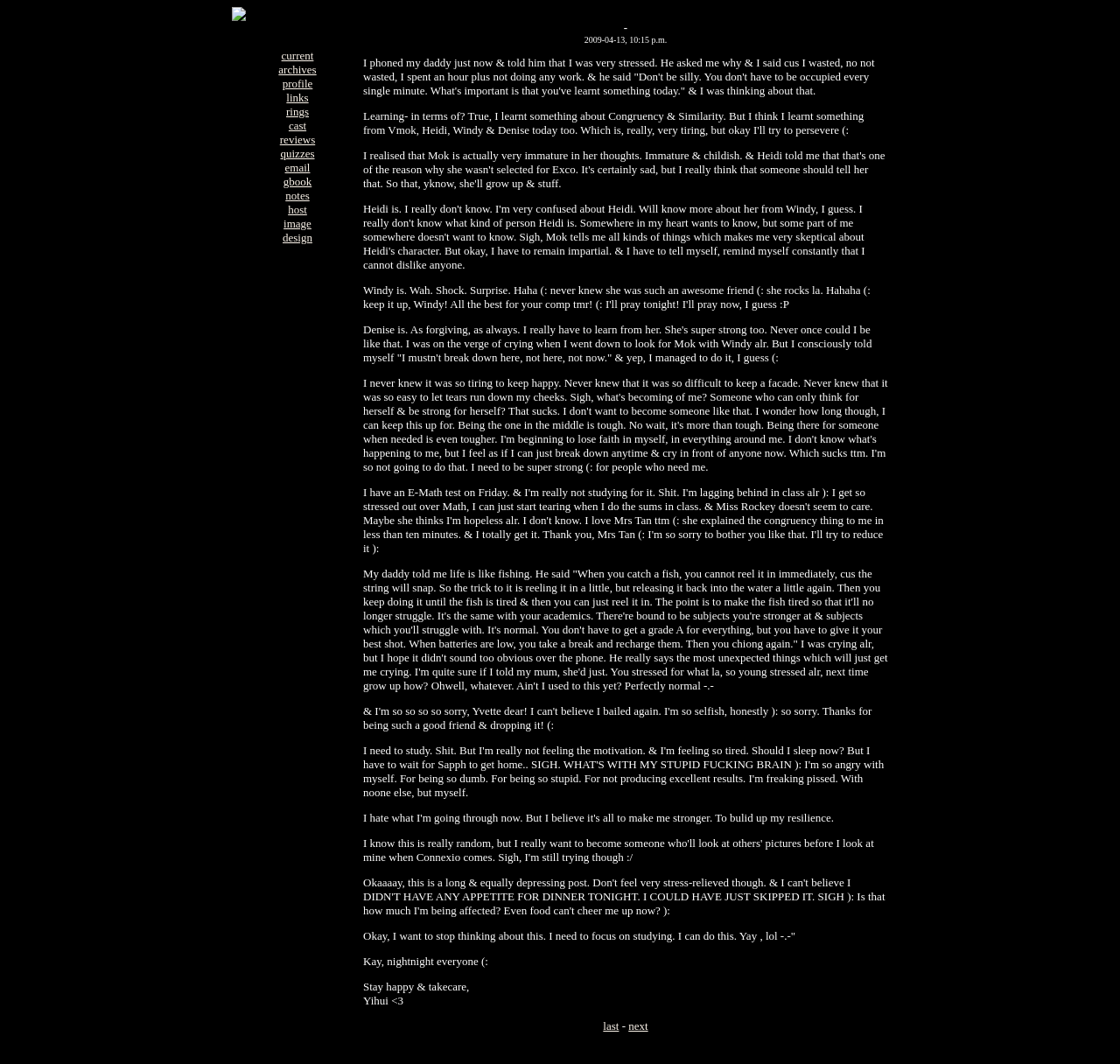What is the author's current emotional state?
Refer to the image and offer an in-depth and detailed answer to the question.

The author is expressing feelings of stress, frustration, and anxiety throughout the blog post, mentioning being 'very stressed', 'freaking pissed', and 'so angry with myself'. The tone of the writing suggests that the author is overwhelmed and struggling to cope with their emotions.